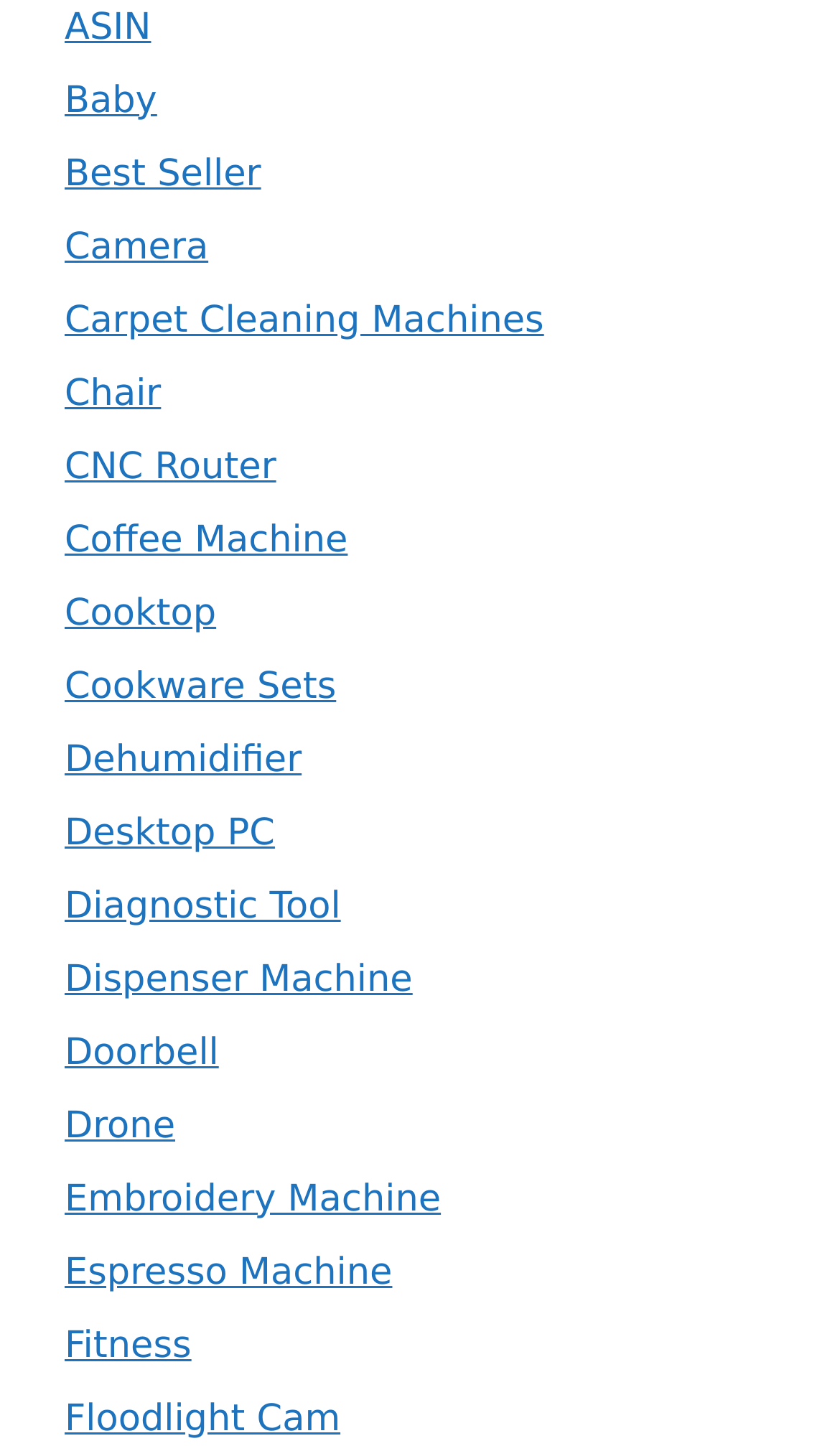Review the image closely and give a comprehensive answer to the question: How many categories are listed?

I counted the number of links listed on the webpage, and there are 35 categories listed, ranging from 'ASIN' to 'Floodlight Cam'.